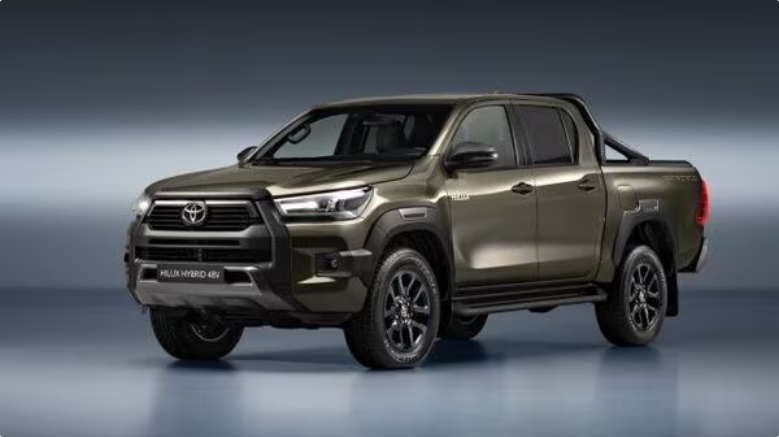Describe the image thoroughly.

The image showcases the Toyota Hilux Hybrid, a robust pick-up truck that embodies both strength and modern engineering. Finished in an attractive dark green metallic color, the vehicle features a bold front grille adorned with the iconic Toyota emblem, complemented by stylish headlights that enhance its commanding presence on the road. The design includes a spacious cabin, highlighted by large windows for optimal visibility, and a sturdy bed that reinforces its utility as a workhorse. 

Under the hood, the Hilux Hybrid integrates a 48V hybrid system alongside a 2.8-liter diesel engine, promoting efficiency without sacrificing power. Although it maintains its rugged exterior, Toyota has not made any significant cosmetic updates to the Hilux Hybrid, focusing instead on enhancing its performance and eco-friendliness. This combination of durability and innovative technology makes the Hilux Hybrid a noteworthy option for those seeking versatility in their vehicle.